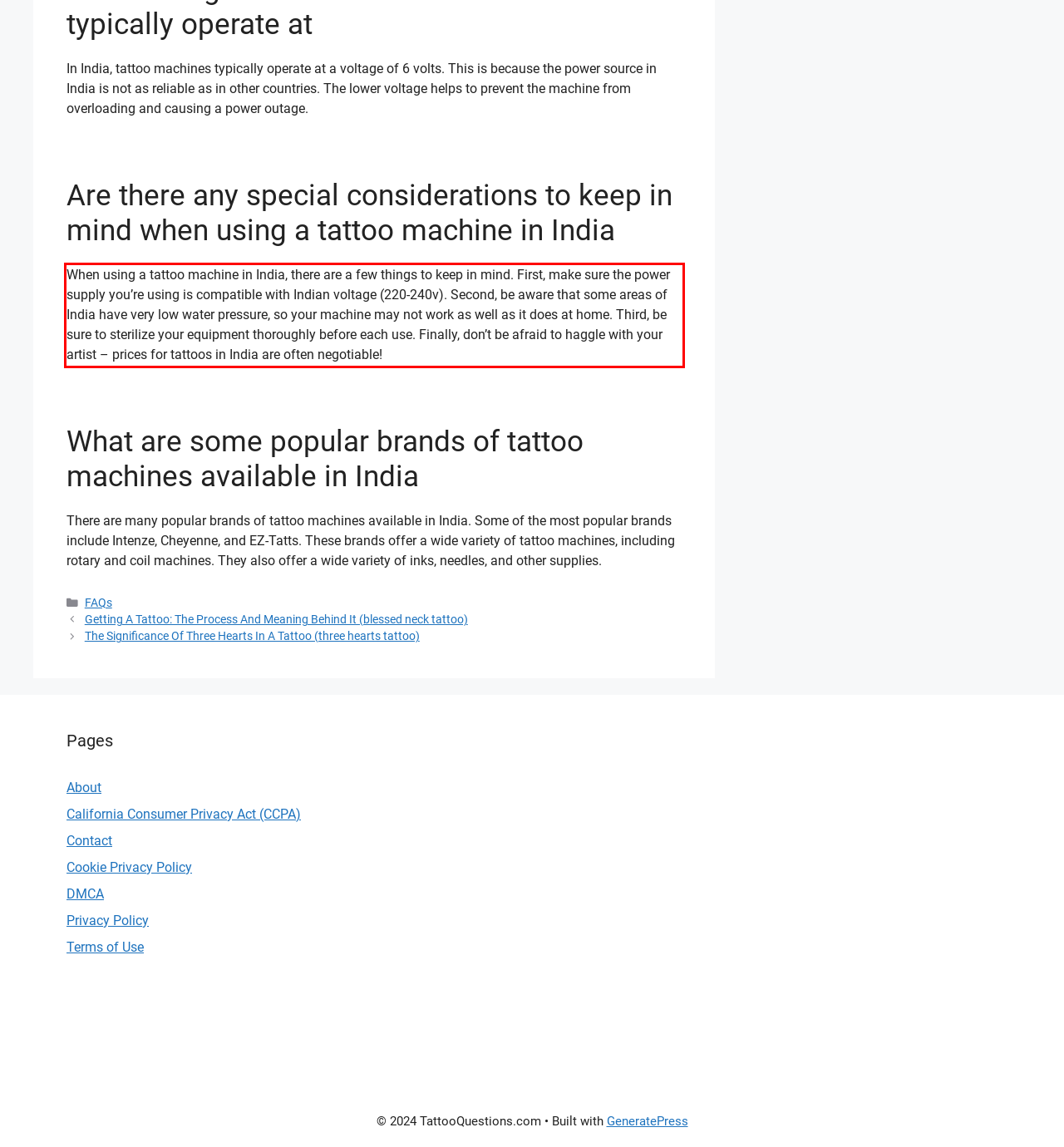Given a screenshot of a webpage, locate the red bounding box and extract the text it encloses.

When using a tattoo machine in India, there are a few things to keep in mind. First, make sure the power supply you’re using is compatible with Indian voltage (220-240v). Second, be aware that some areas of India have very low water pressure, so your machine may not work as well as it does at home. Third, be sure to sterilize your equipment thoroughly before each use. Finally, don’t be afraid to haggle with your artist – prices for tattoos in India are often negotiable!